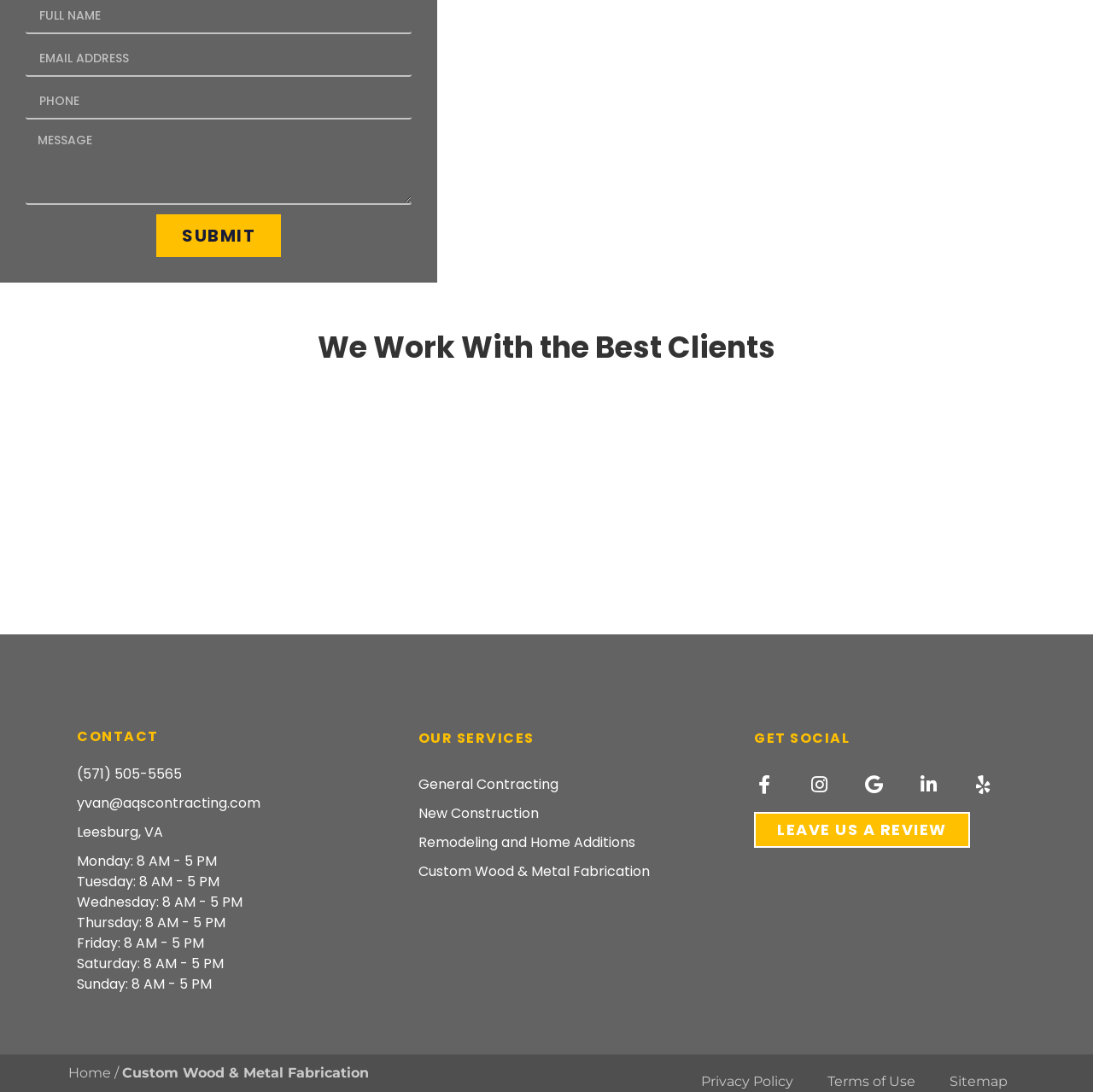What social media platforms can I find the company on?
Ensure your answer is thorough and detailed.

I found the social media platforms by looking at the 'GET SOCIAL' section, which suggests that the company has a presence on multiple platforms, although the specific platforms are not listed.